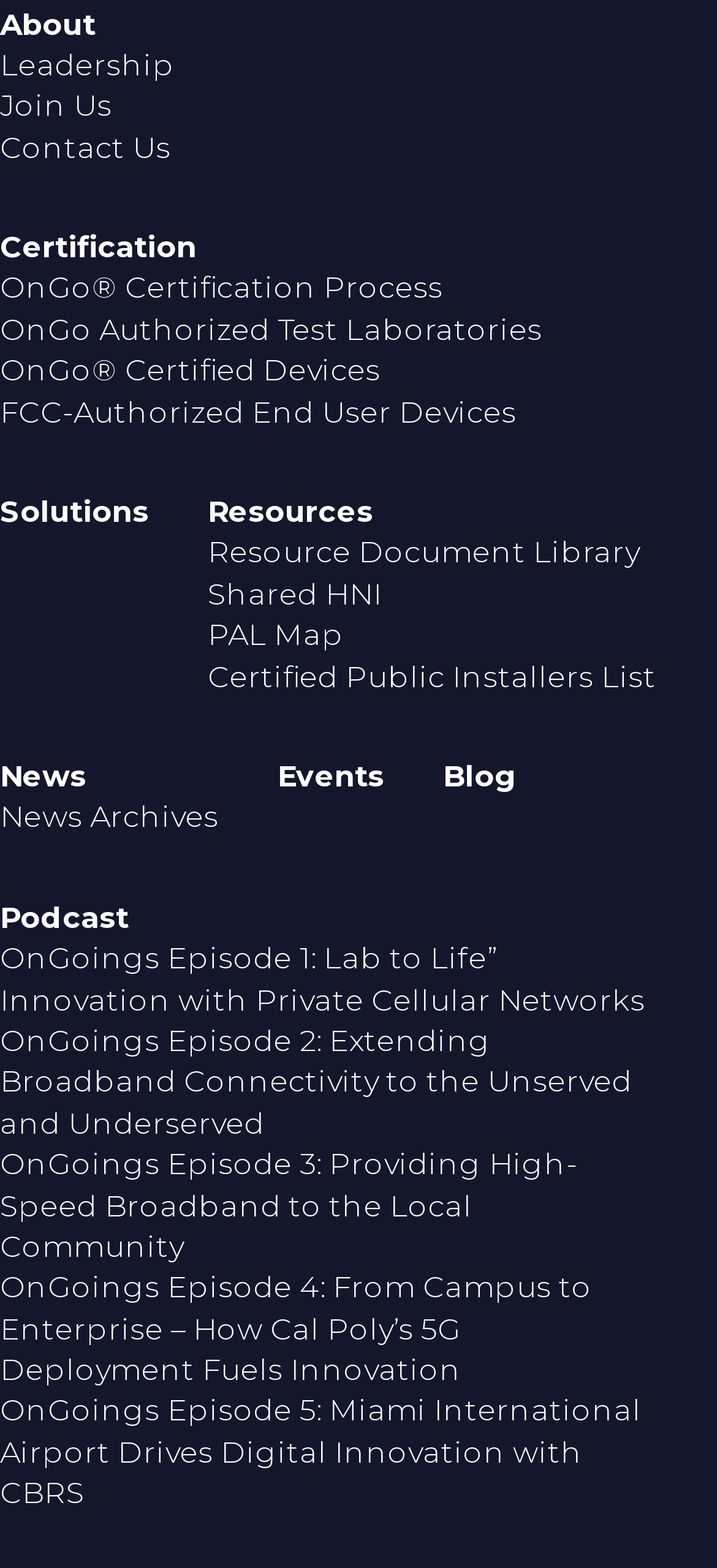Given the element description "Solutions", identify the bounding box of the corresponding UI element.

[0.0, 0.315, 0.208, 0.338]